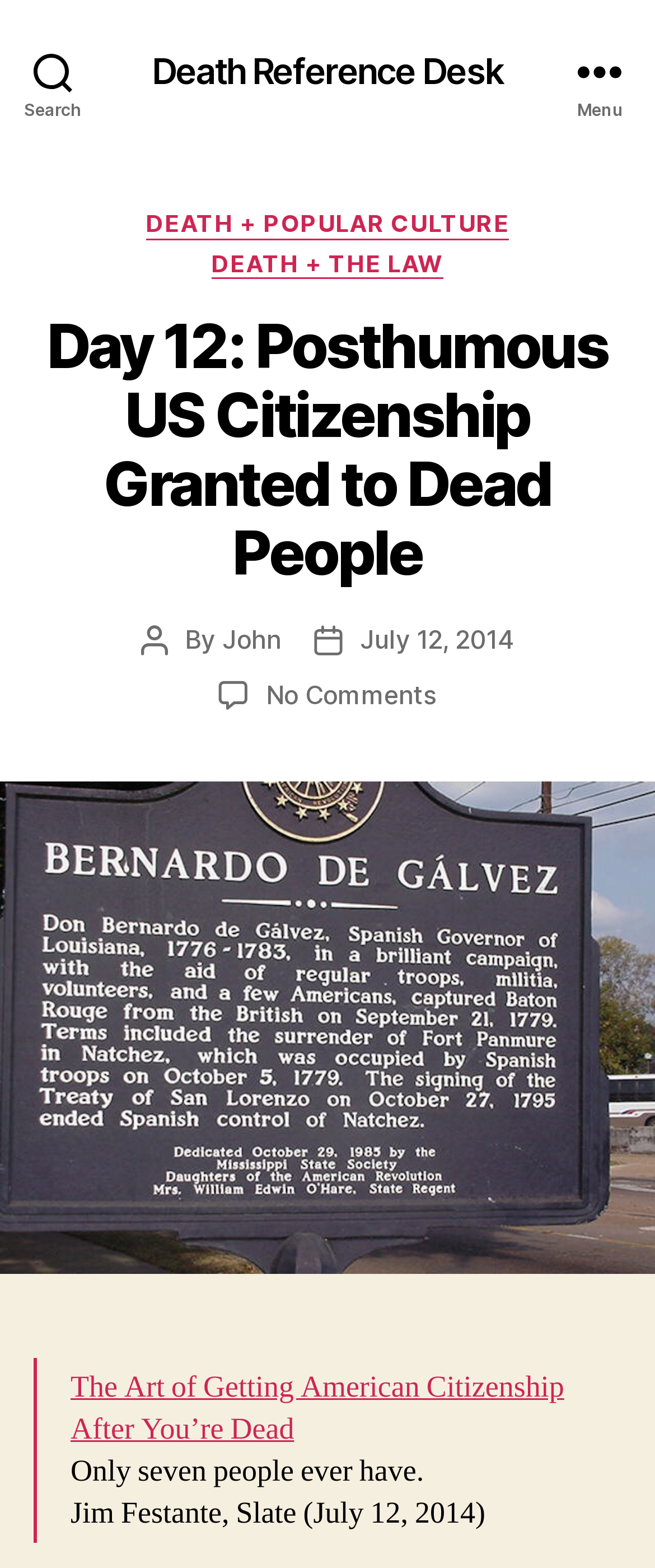Using the information in the image, give a comprehensive answer to the question: 
How many comments are there on the article?

I looked for the comment section and found the link 'No Comments on Day 12: Posthumous US Citizenship Granted to Dead People', so there are no comments on the article.